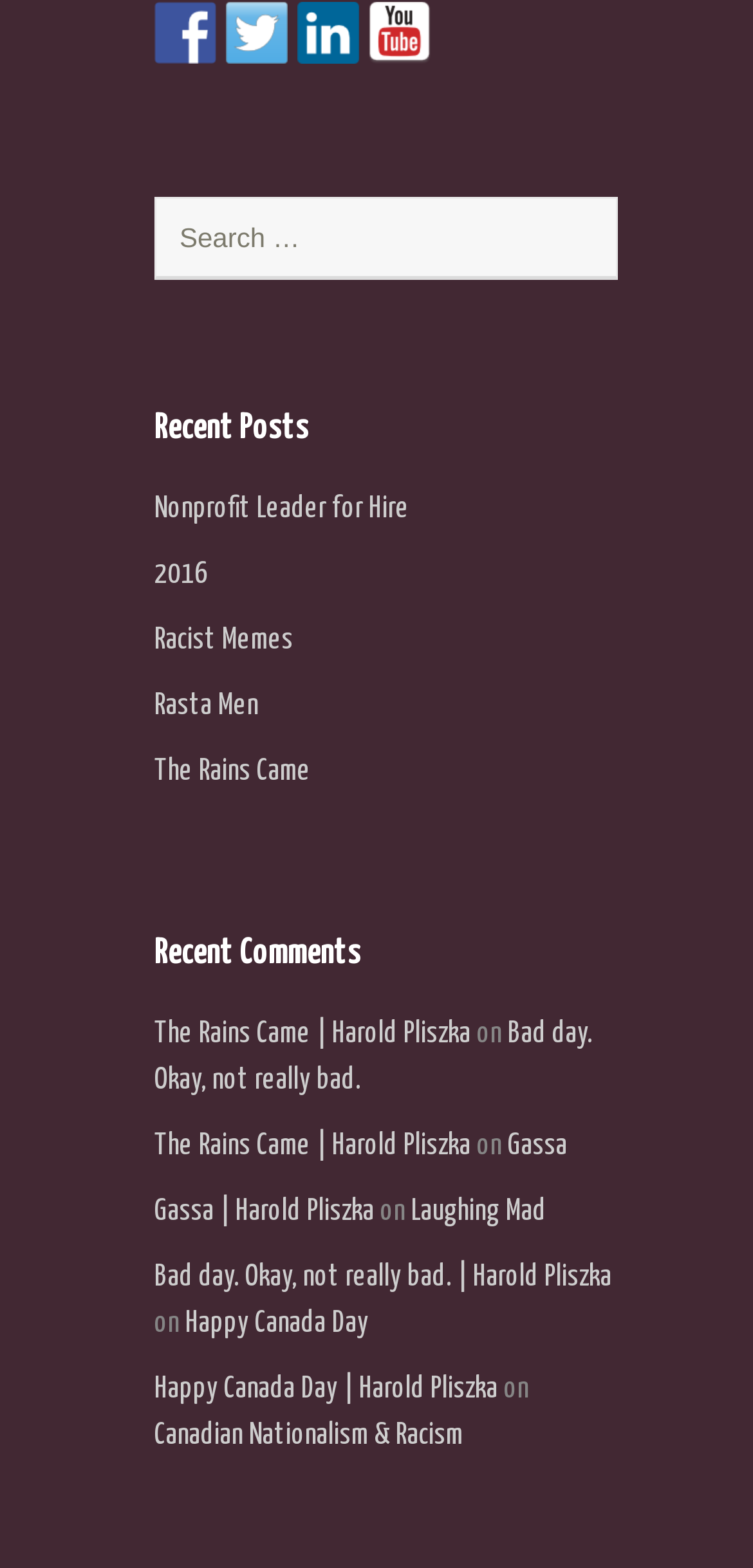Use a single word or phrase to answer the question: What is the search box placeholder text?

Search for: